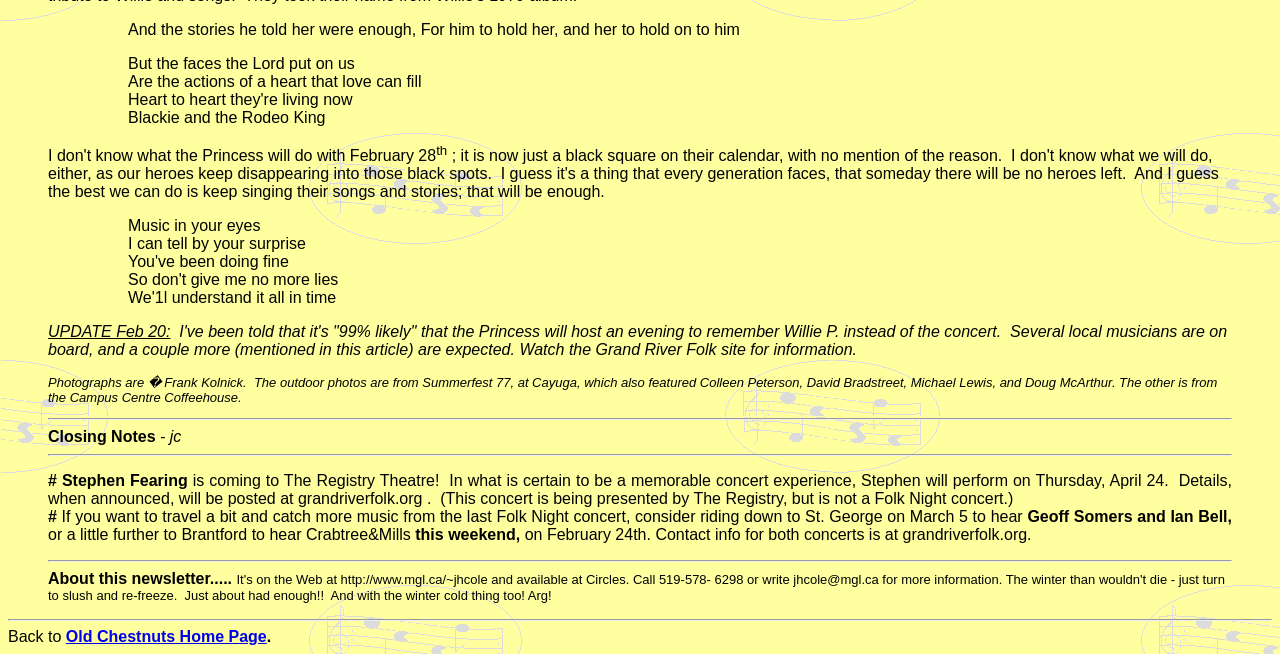What is the name of the website mentioned in the text?
Based on the content of the image, thoroughly explain and answer the question.

The webpage mentions grandriverfolk.org as the website where details about concerts and events can be found. This website is mentioned multiple times in the text.